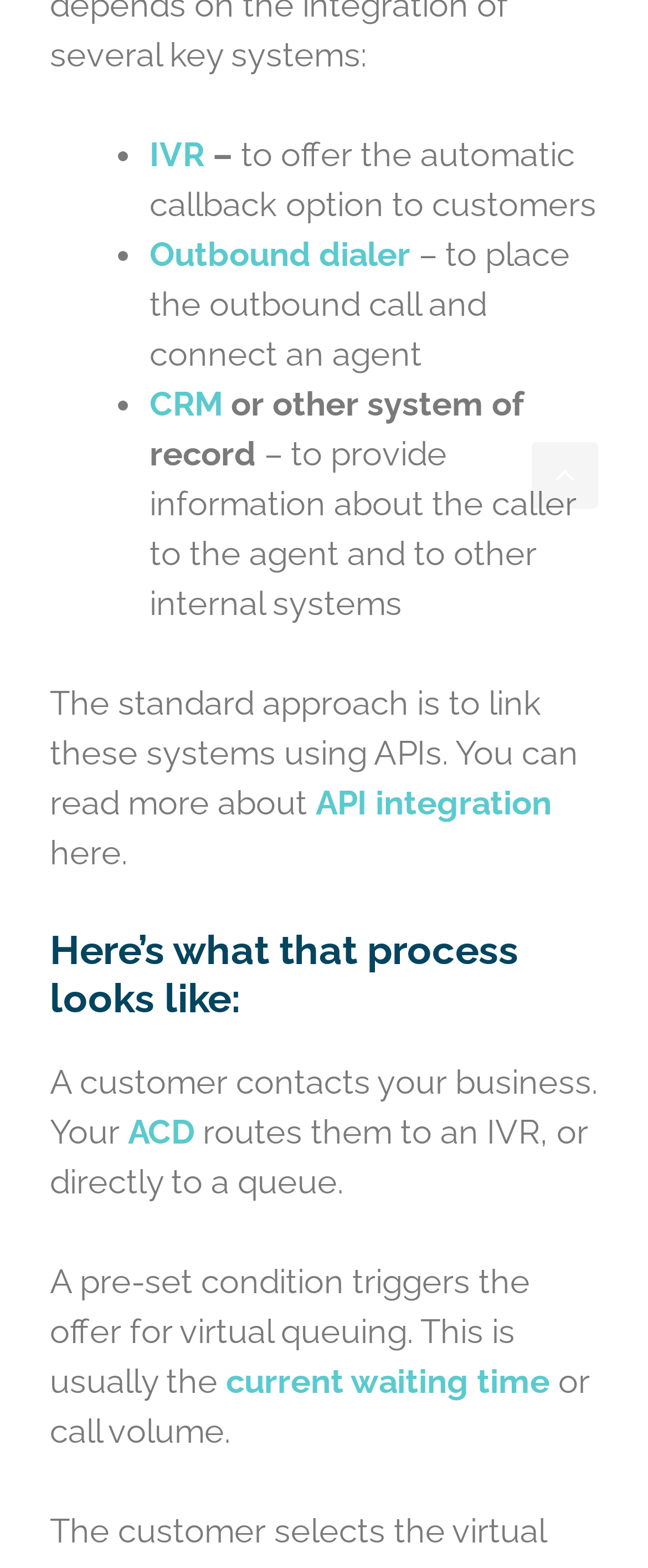Please give a succinct answer to the question in one word or phrase:
What happens when a customer contacts the business?

routed to IVR or queue